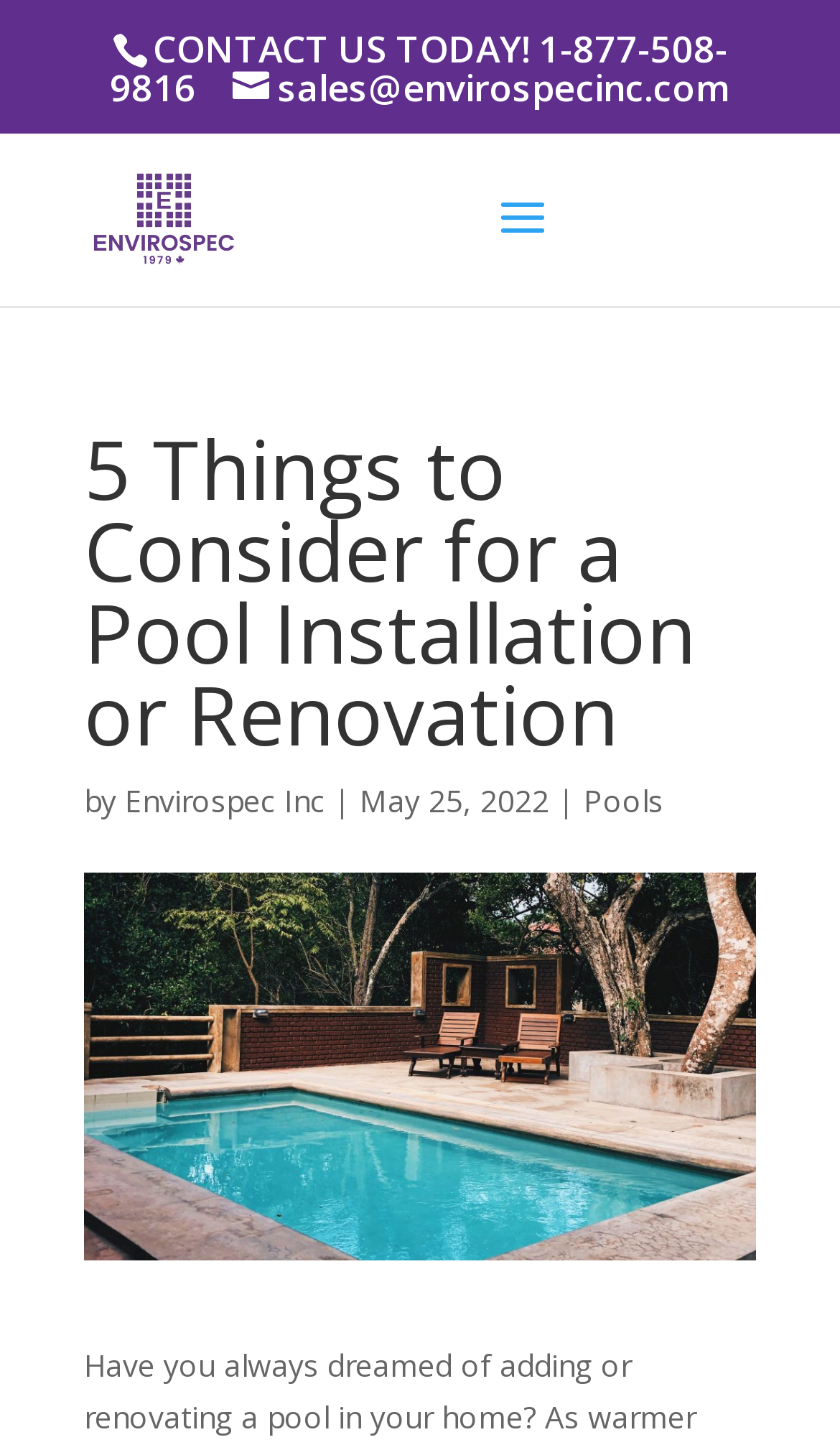Determine the bounding box coordinates of the UI element described below. Use the format (top-left x, top-left y, bottom-right x, bottom-right y) with floating point numbers between 0 and 1: Envirospec Inc

[0.149, 0.54, 0.387, 0.568]